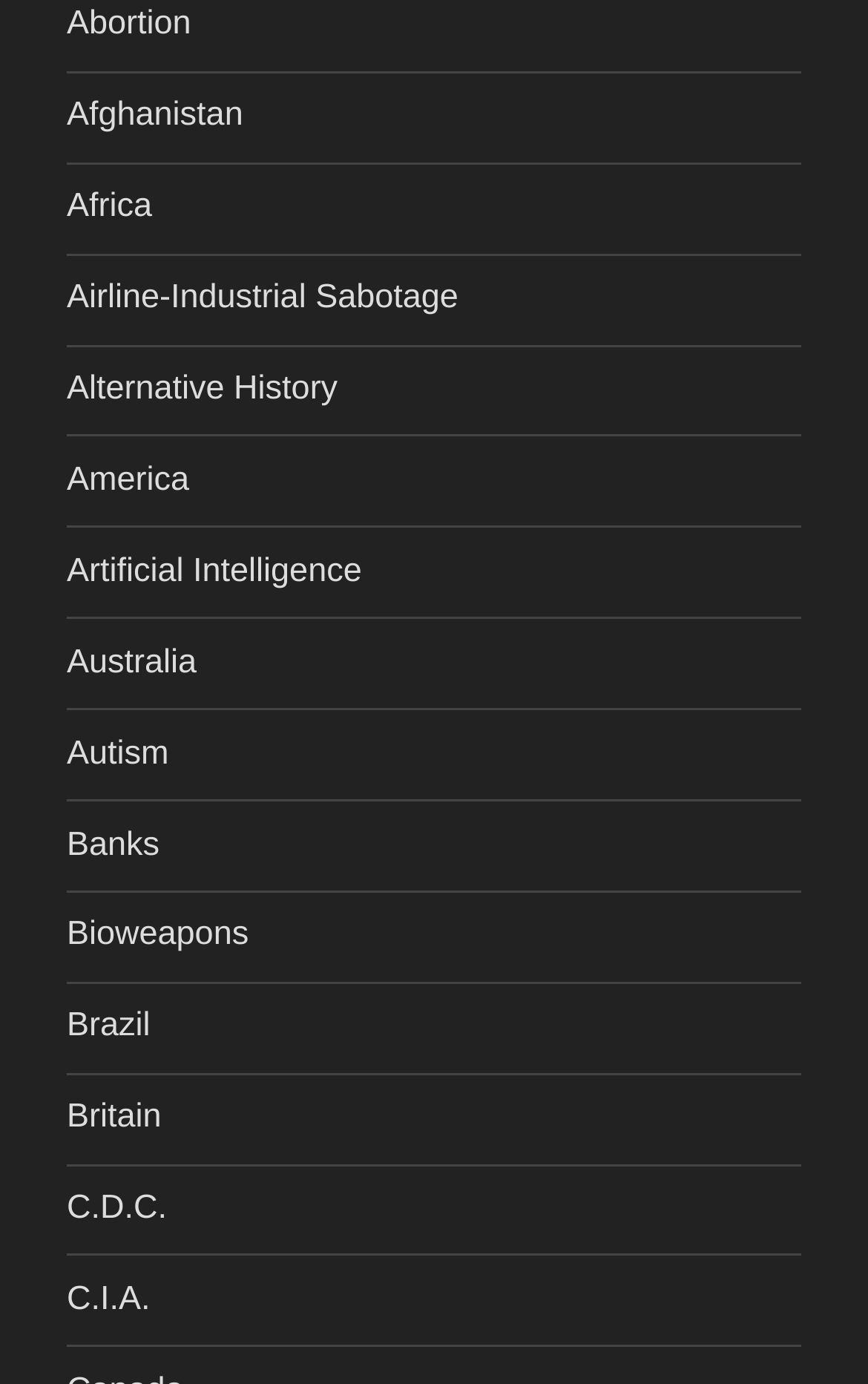Locate the bounding box coordinates of the element's region that should be clicked to carry out the following instruction: "Learn about Autism". The coordinates need to be four float numbers between 0 and 1, i.e., [left, top, right, bottom].

[0.077, 0.53, 0.194, 0.558]